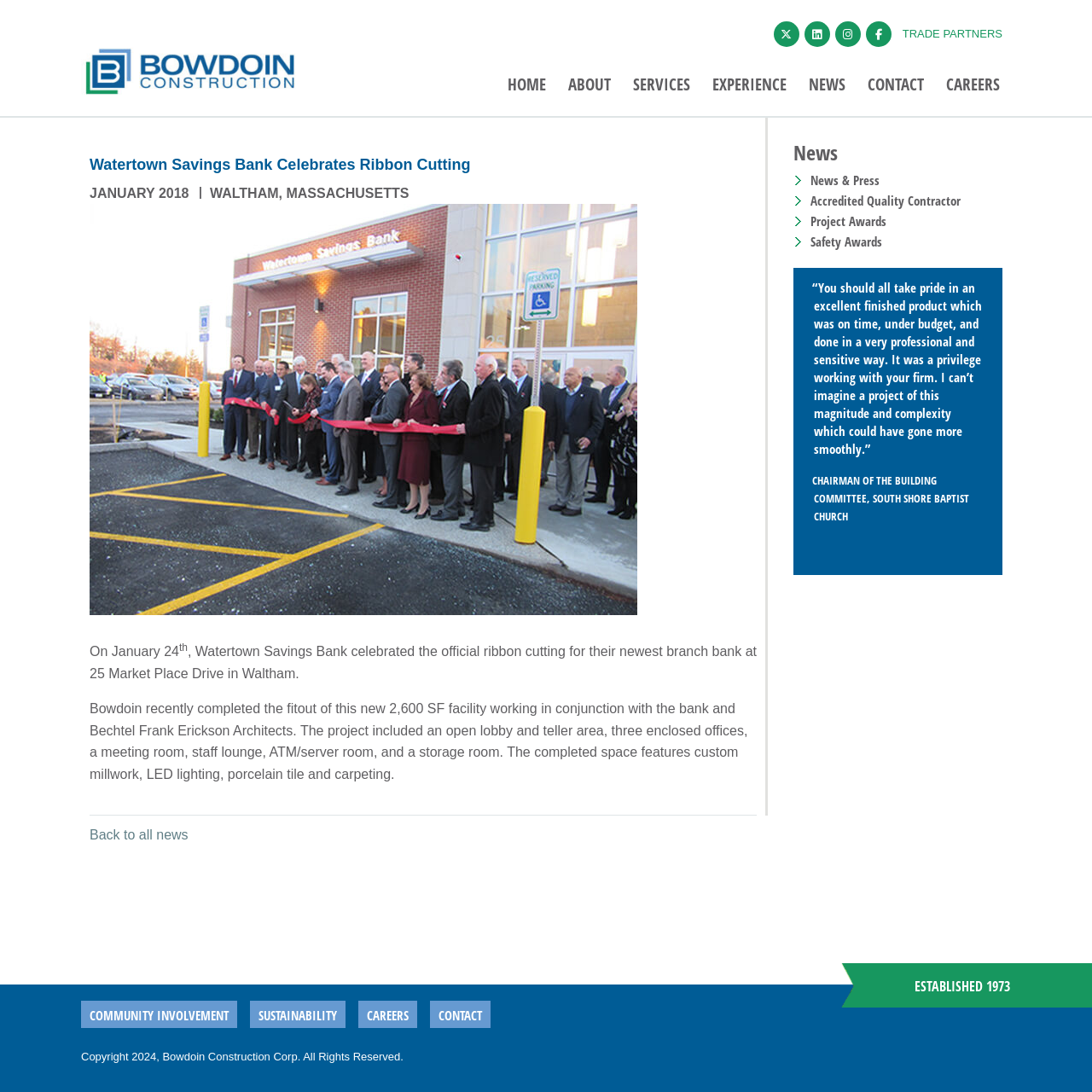Please find the bounding box coordinates (top-left x, top-left y, bottom-right x, bottom-right y) in the screenshot for the UI element described as follows: Community Involvement

[0.074, 0.916, 0.217, 0.941]